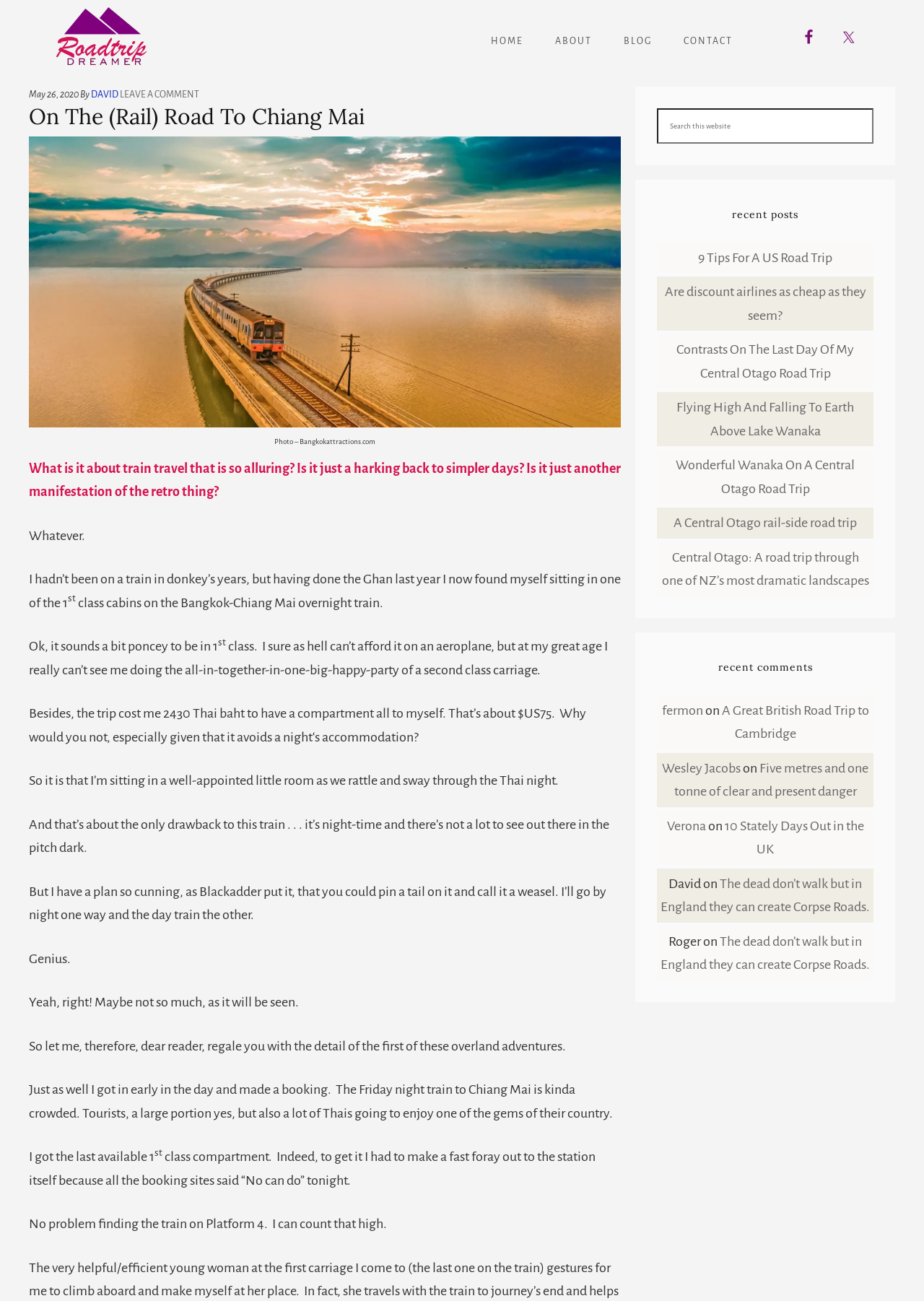Determine the bounding box coordinates for the UI element with the following description: "Twitter". The coordinates should be four float numbers between 0 and 1, represented as [left, top, right, bottom].

[0.901, 0.017, 0.935, 0.041]